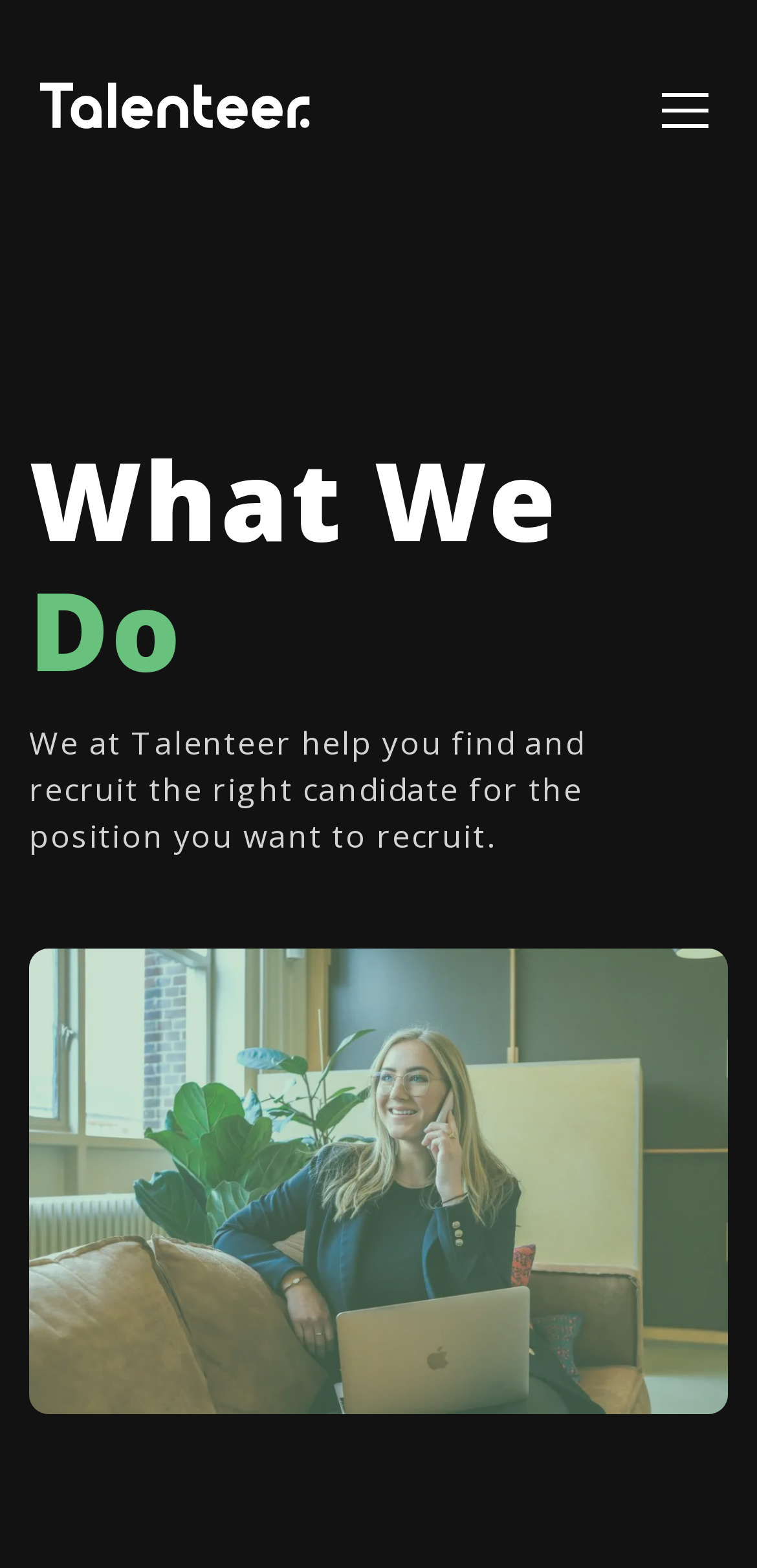Identify the bounding box coordinates for the UI element described as follows: "BishopAccountability.org". Ensure the coordinates are four float numbers between 0 and 1, formatted as [left, top, right, bottom].

None